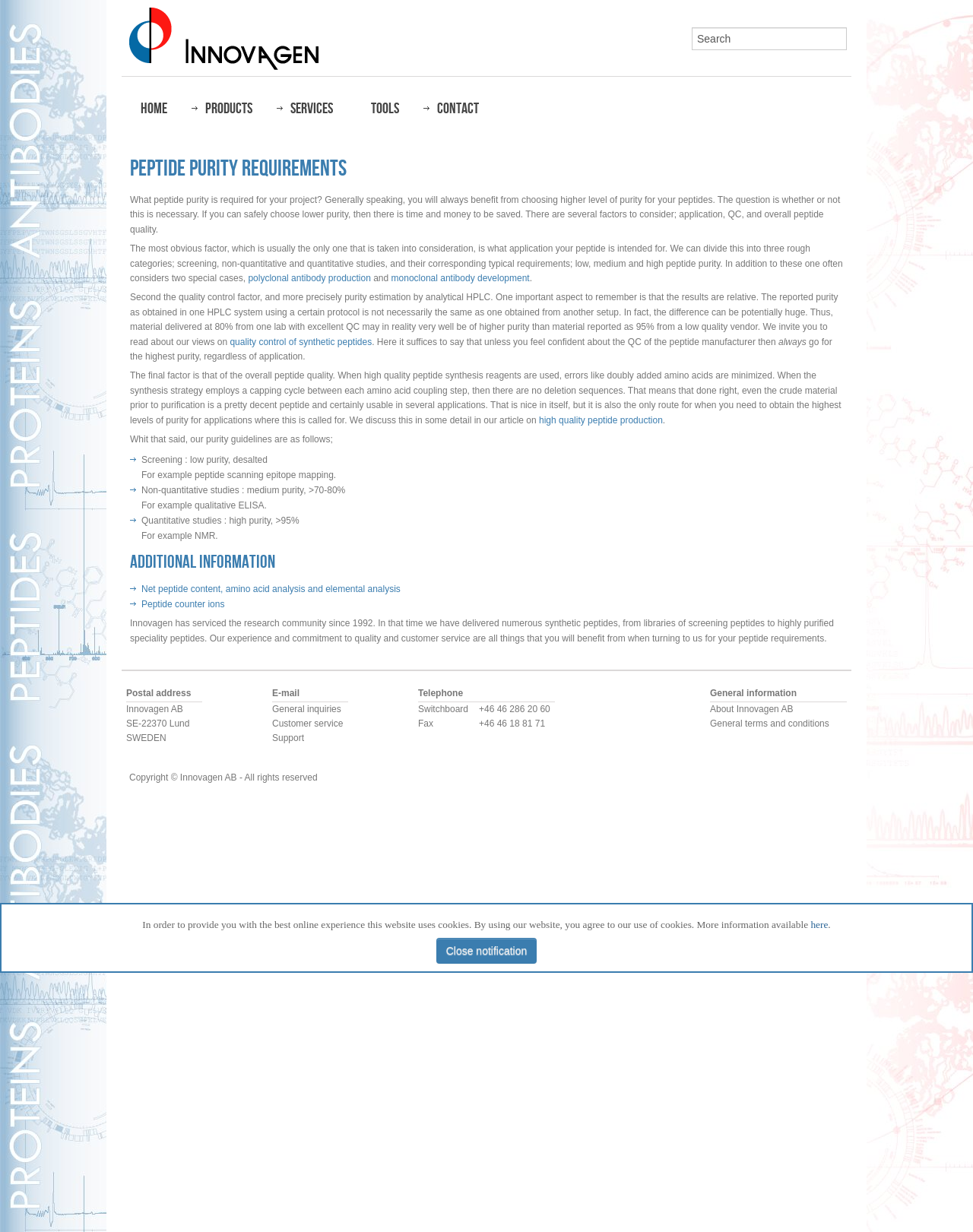Find the bounding box coordinates for the HTML element specified by: "input value="Search" name="searchword" value="Search"".

[0.711, 0.022, 0.87, 0.041]